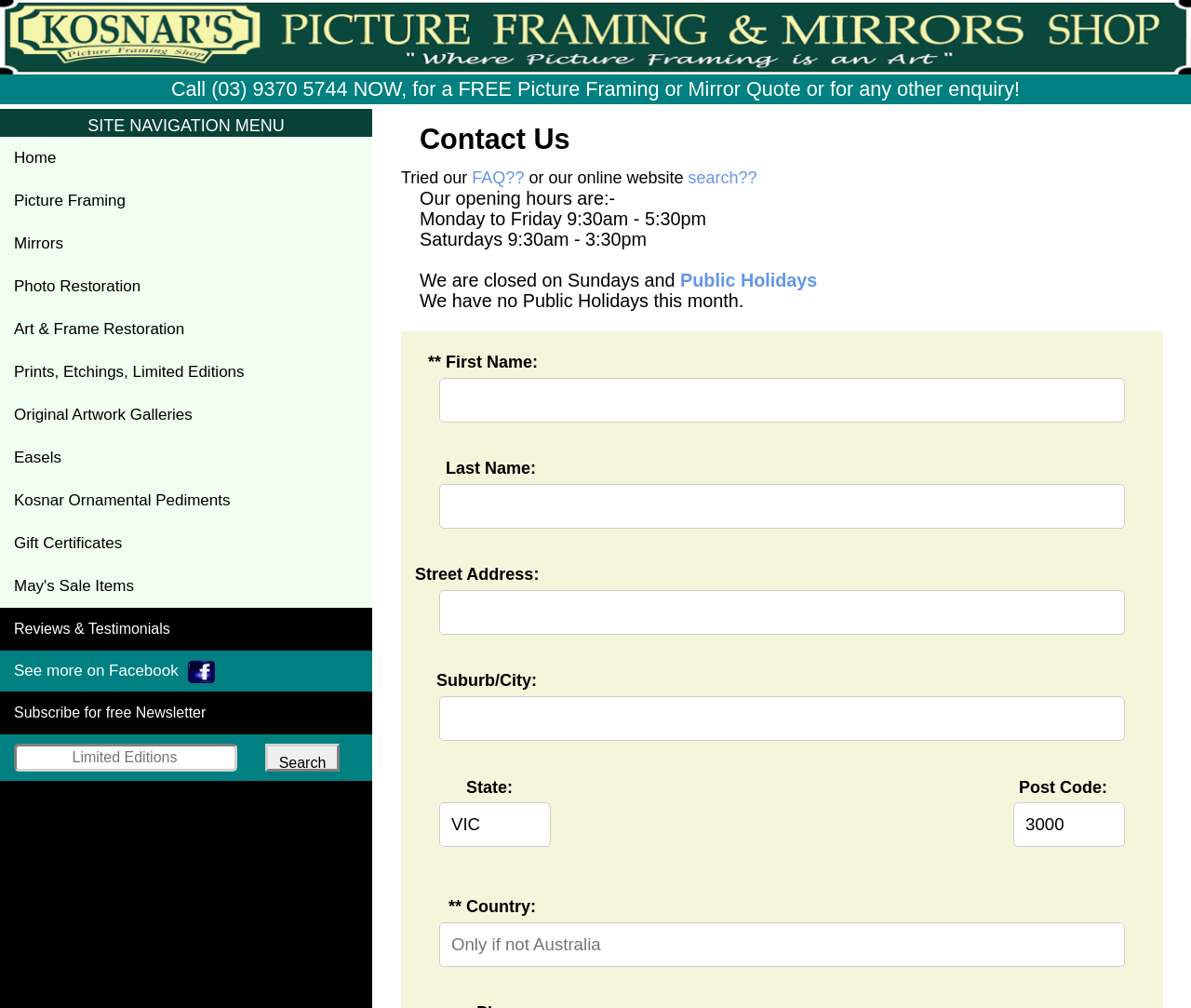Please identify the bounding box coordinates of the element I need to click to follow this instruction: "Click on the 'Public Holidays' link".

[0.571, 0.268, 0.686, 0.288]